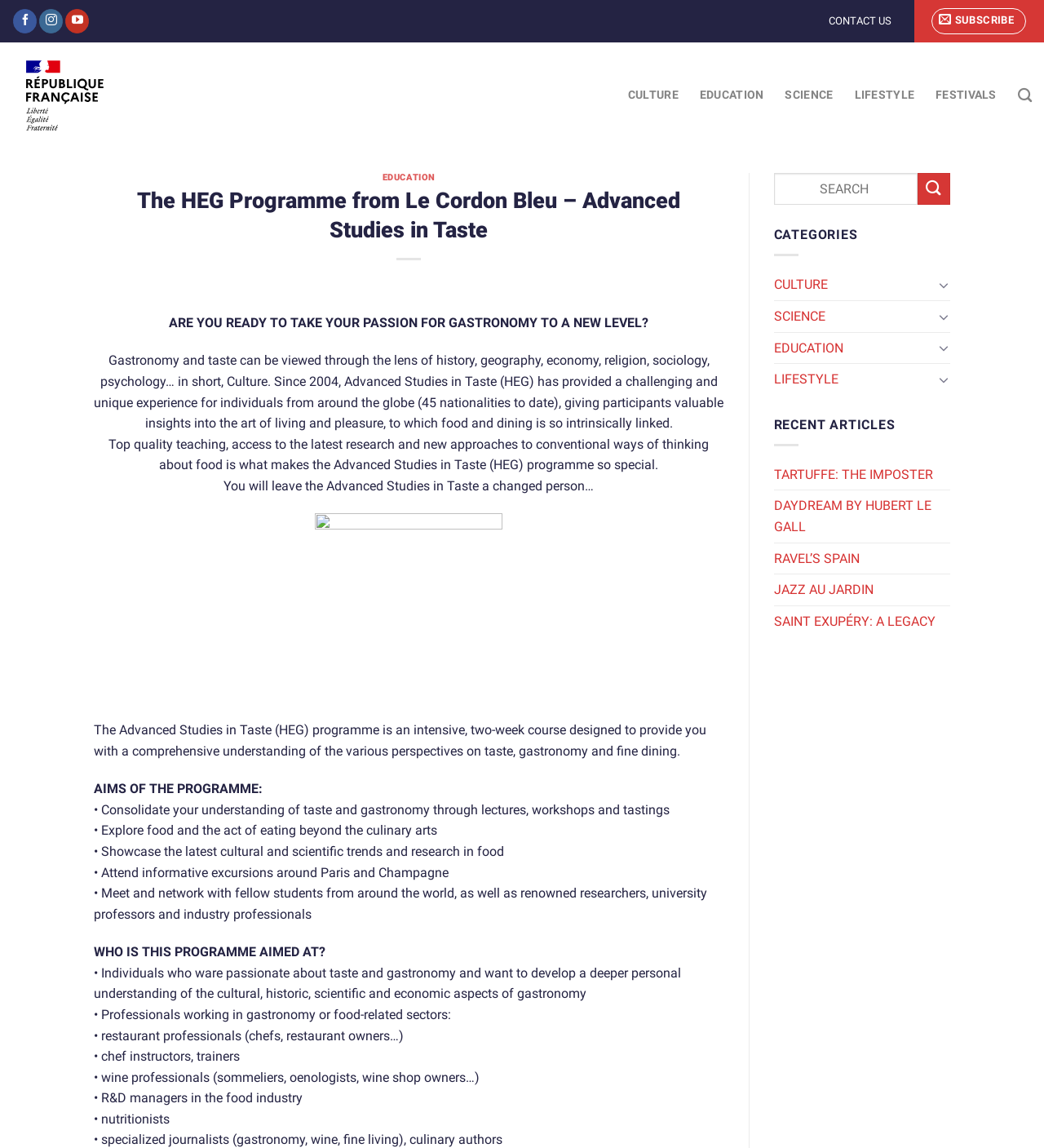What is the duration of the programme?
Look at the screenshot and give a one-word or phrase answer.

Two weeks